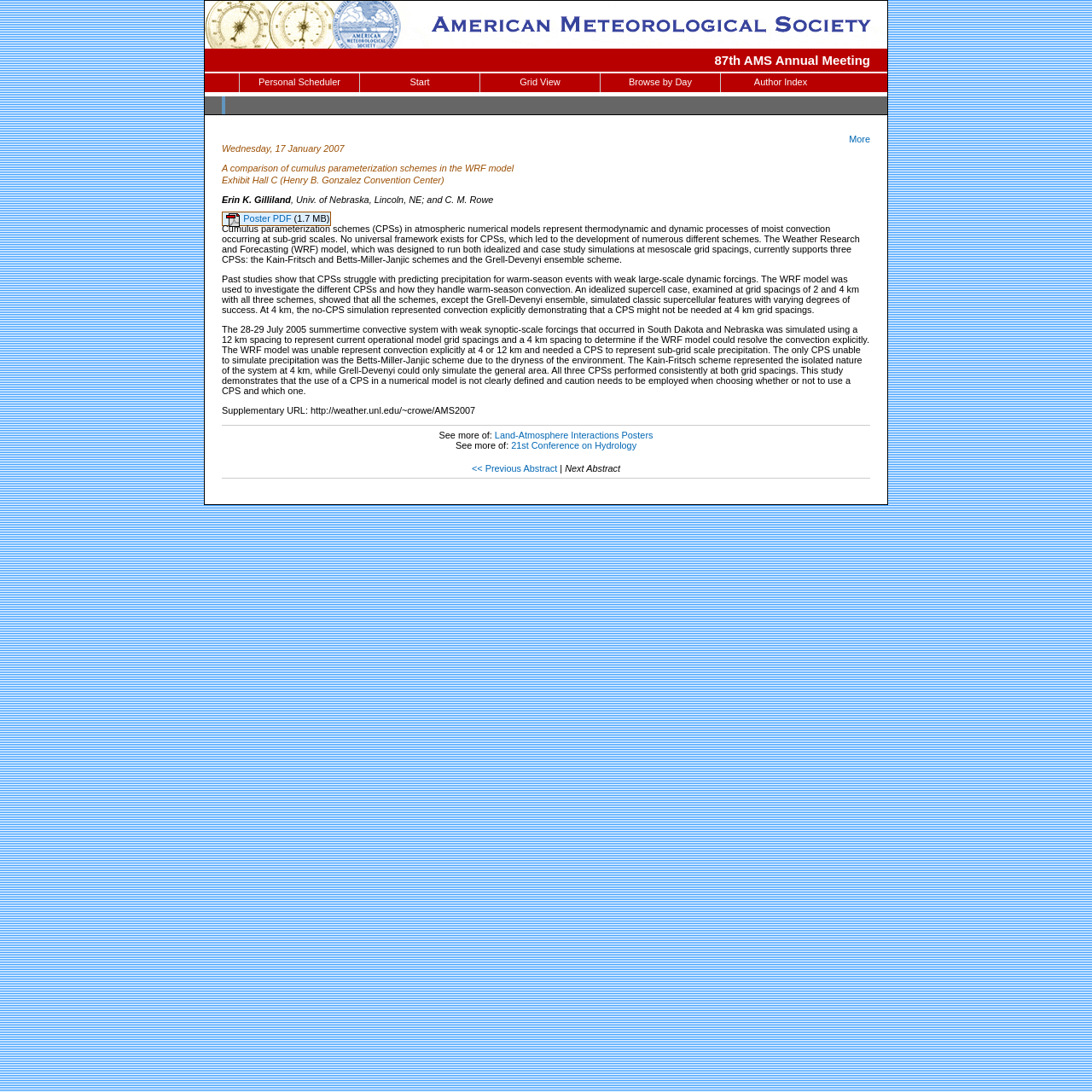Identify the bounding box coordinates for the UI element described as: "21st Conference on Hydrology".

[0.468, 0.403, 0.583, 0.412]